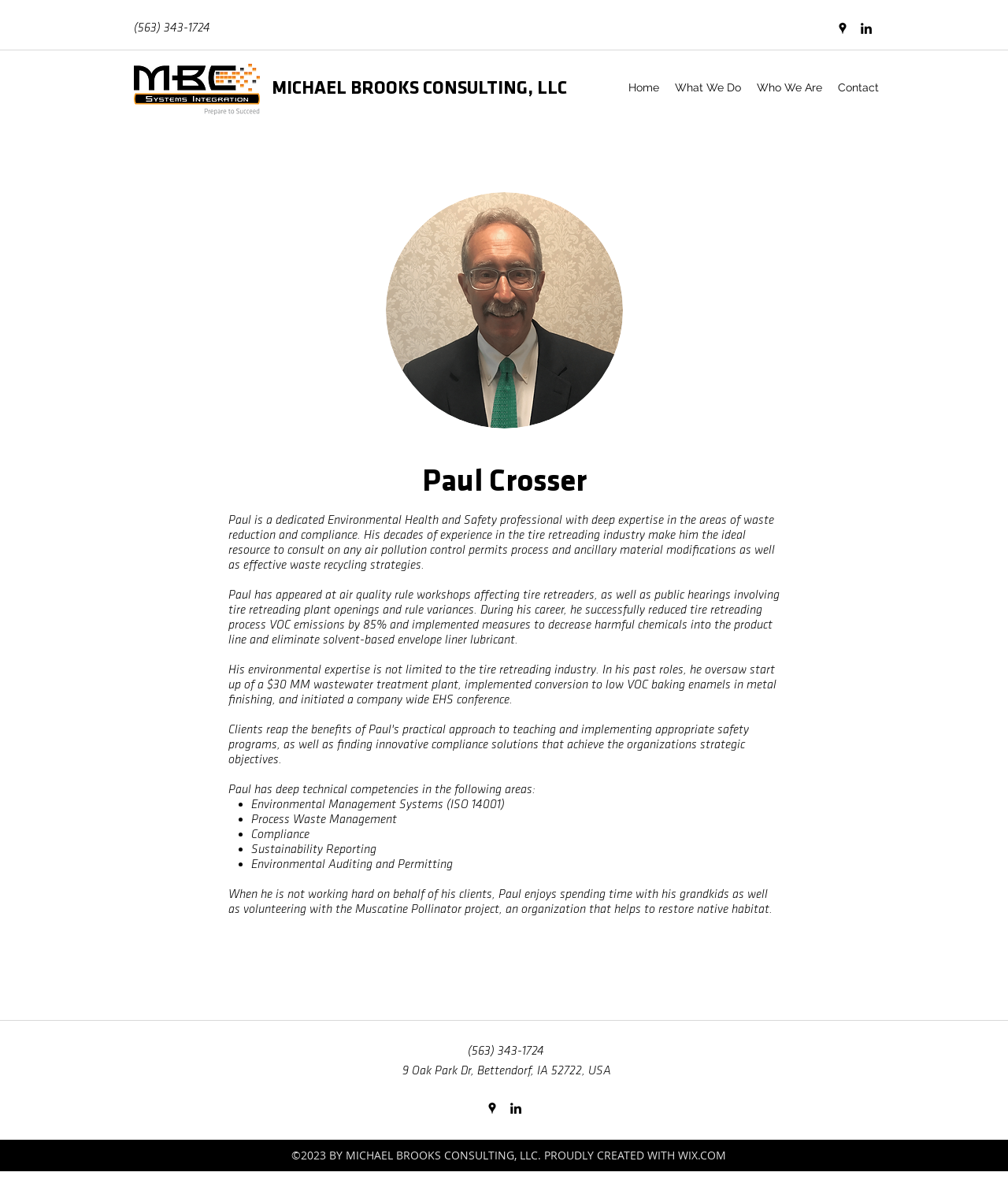Locate the UI element described by Who We Are in the provided webpage screenshot. Return the bounding box coordinates in the format (top-left x, top-left y, bottom-right x, bottom-right y), ensuring all values are between 0 and 1.

[0.743, 0.064, 0.823, 0.084]